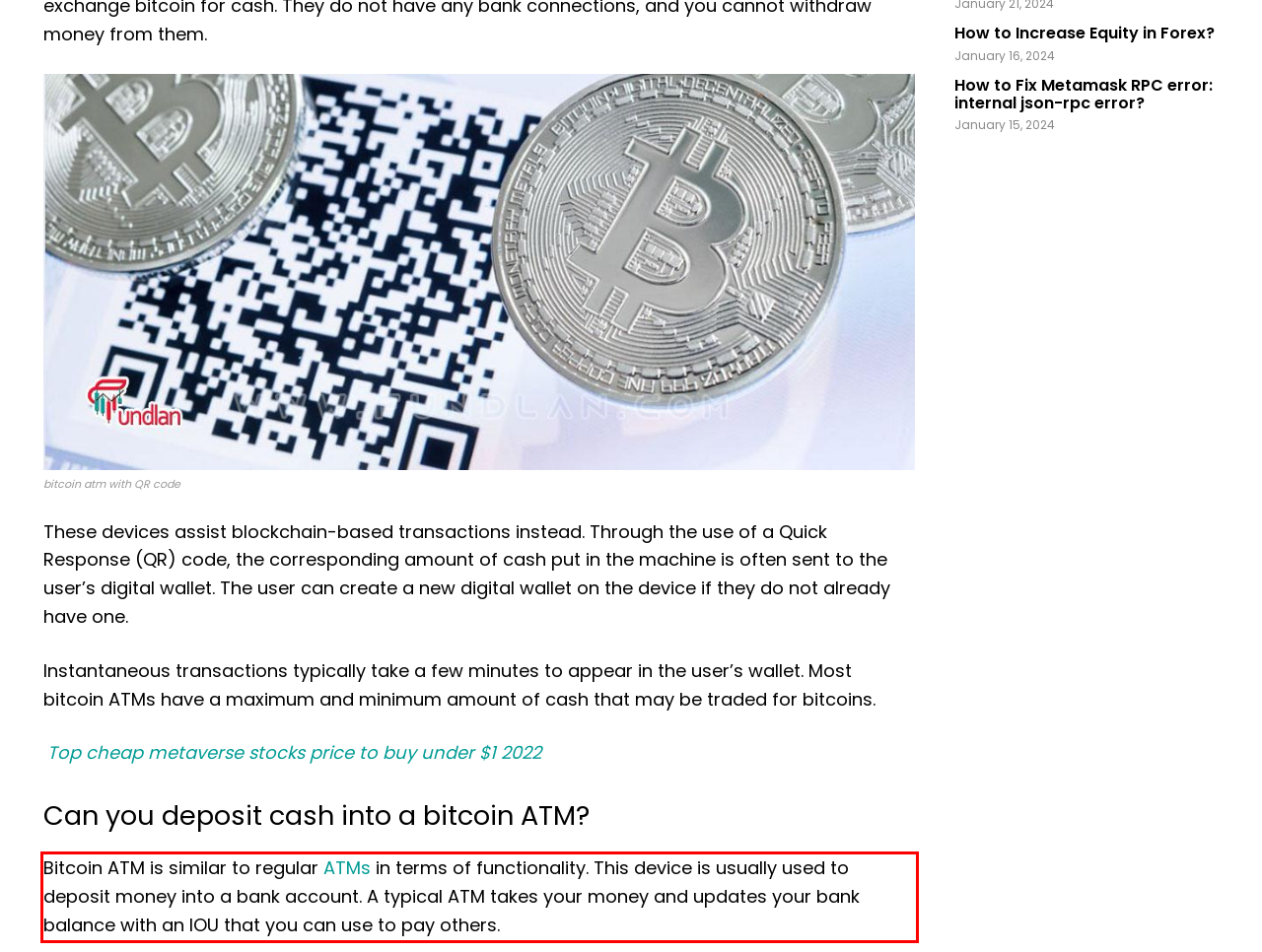Examine the webpage screenshot, find the red bounding box, and extract the text content within this marked area.

Bitcoin ATM is similar to regular ATMs in terms of functionality. This device is usually used to deposit money into a bank account. A typical ATM takes your money and updates your bank balance with an IOU that you can use to pay others.